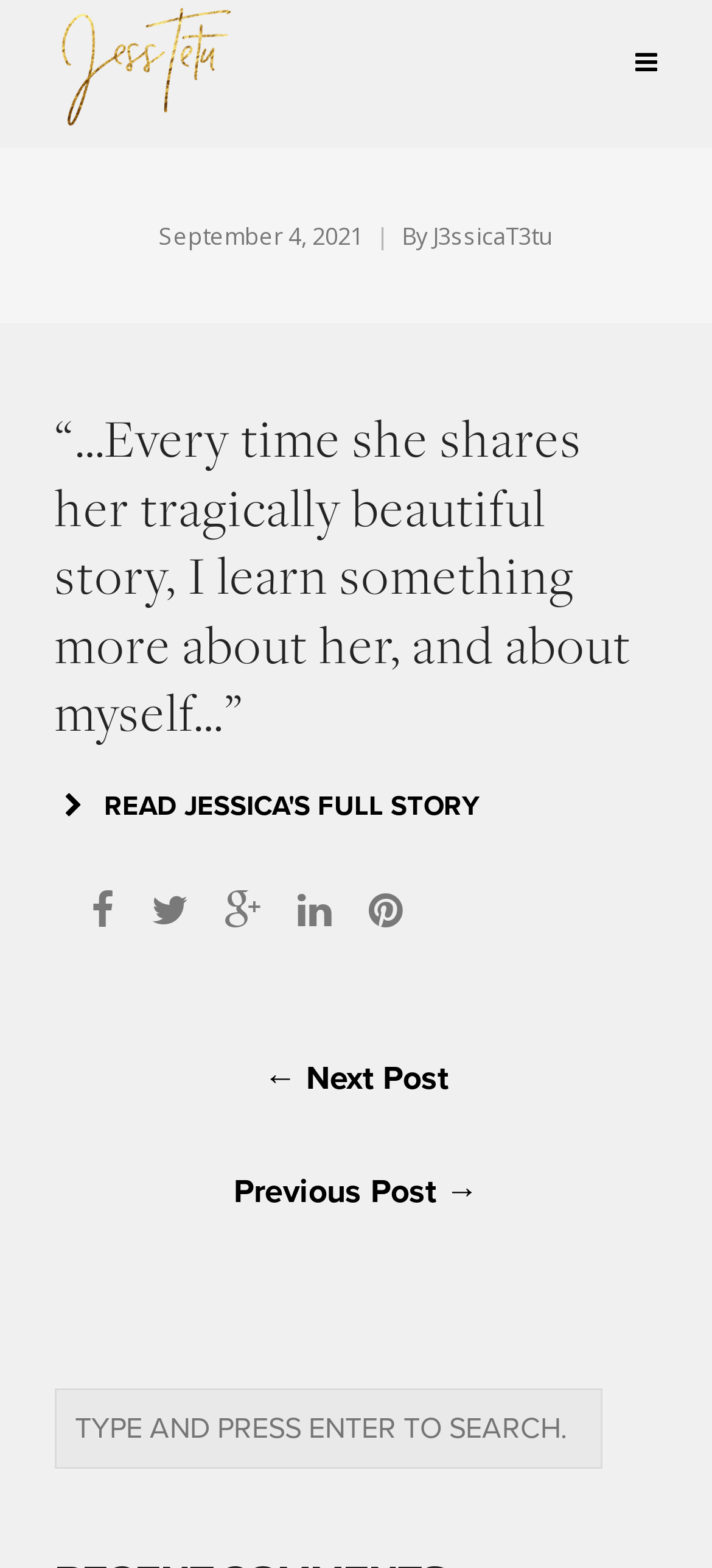Provide a one-word or one-phrase answer to the question:
What is the topic of the article?

Jess Tetu's story